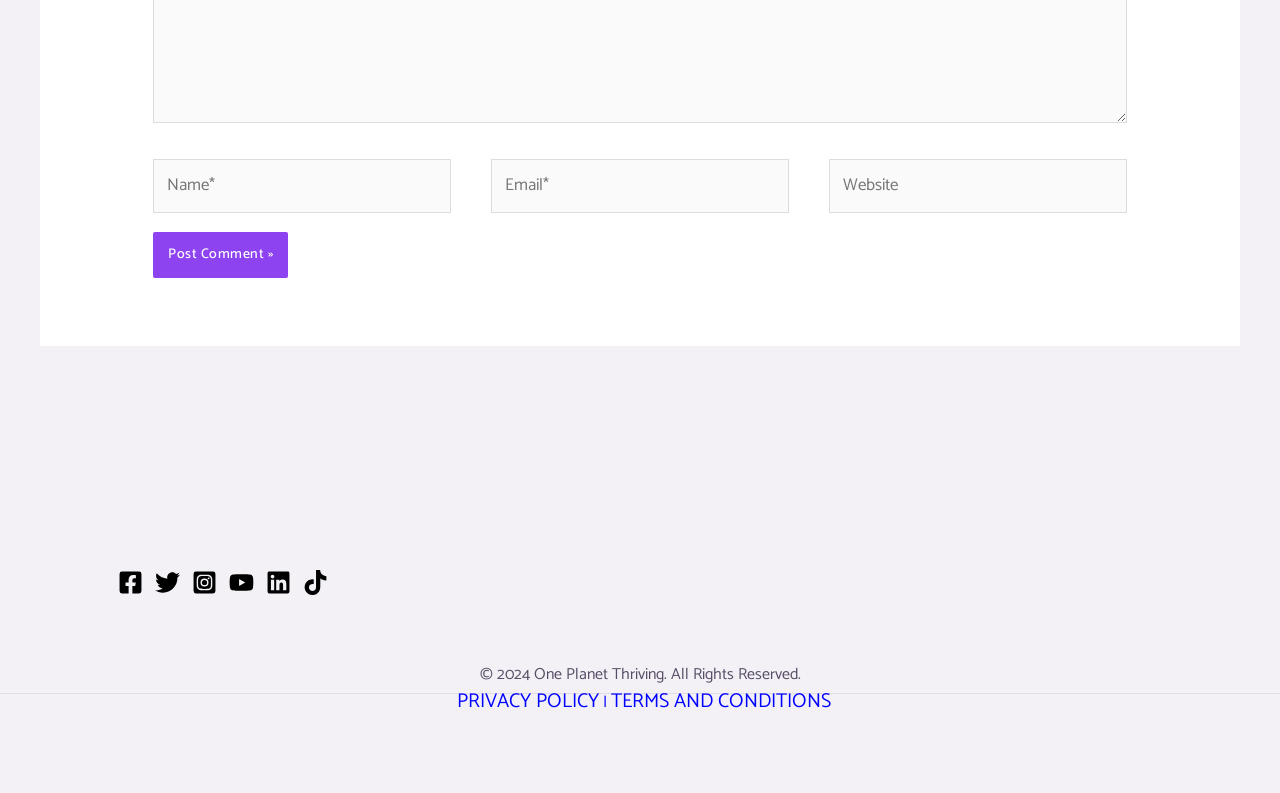Please determine the bounding box coordinates of the area that needs to be clicked to complete this task: 'Enter your name'. The coordinates must be four float numbers between 0 and 1, formatted as [left, top, right, bottom].

[0.12, 0.2, 0.352, 0.269]